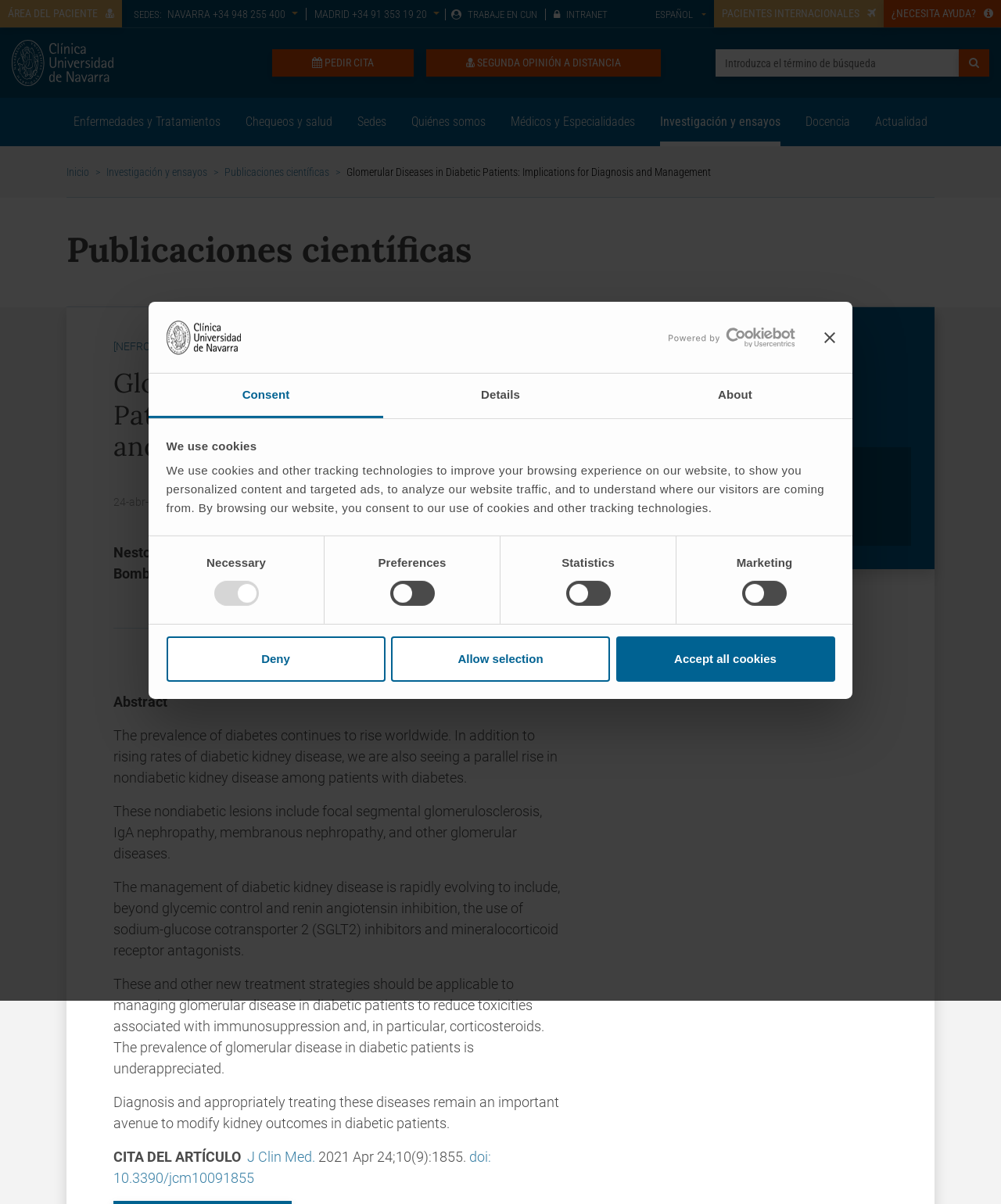Determine the bounding box coordinates of the clickable region to execute the instruction: "Click the 'Home' link". The coordinates should be four float numbers between 0 and 1, denoted as [left, top, right, bottom].

None